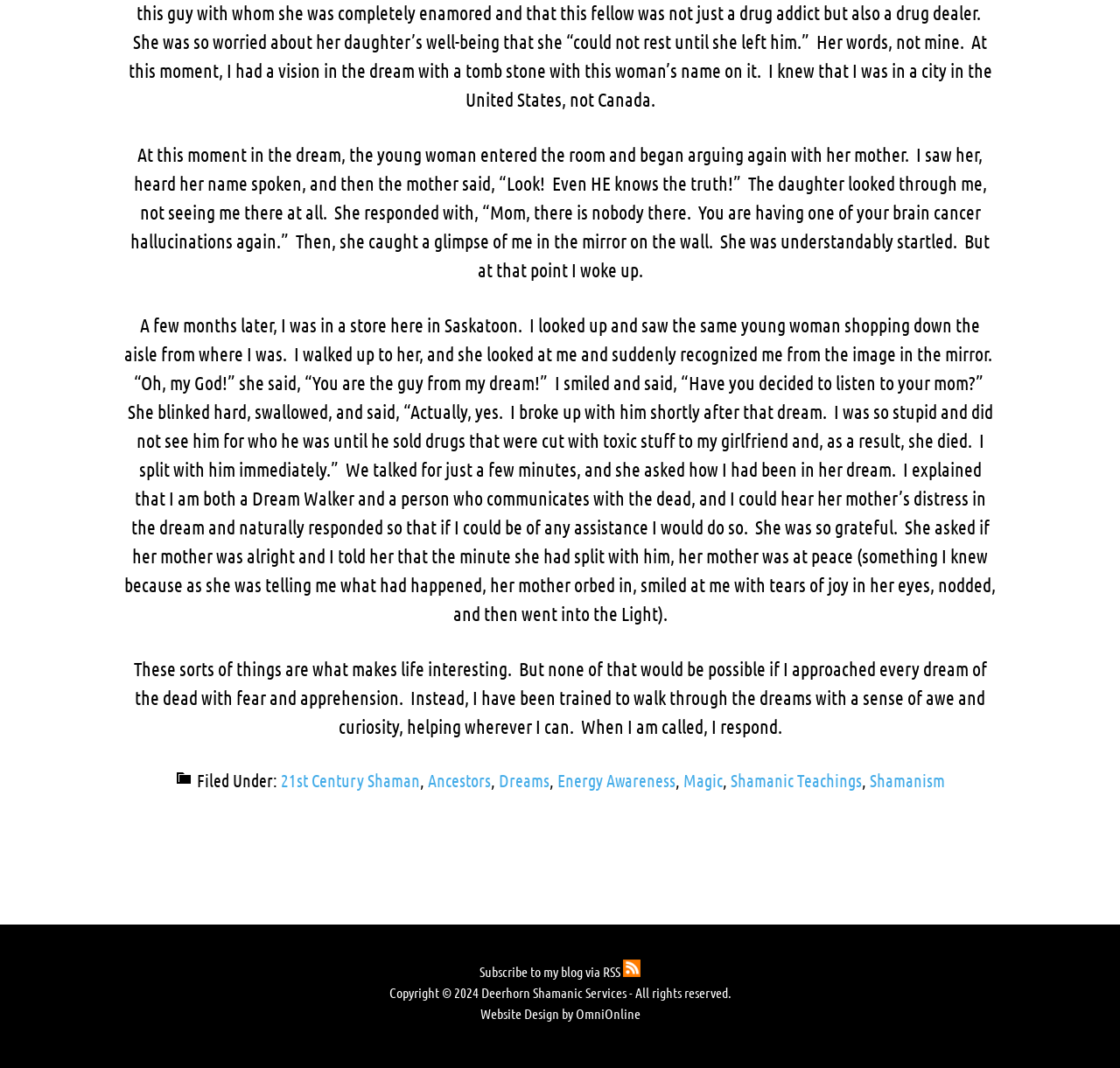Calculate the bounding box coordinates for the UI element based on the following description: "Energy Awareness". Ensure the coordinates are four float numbers between 0 and 1, i.e., [left, top, right, bottom].

[0.498, 0.721, 0.603, 0.74]